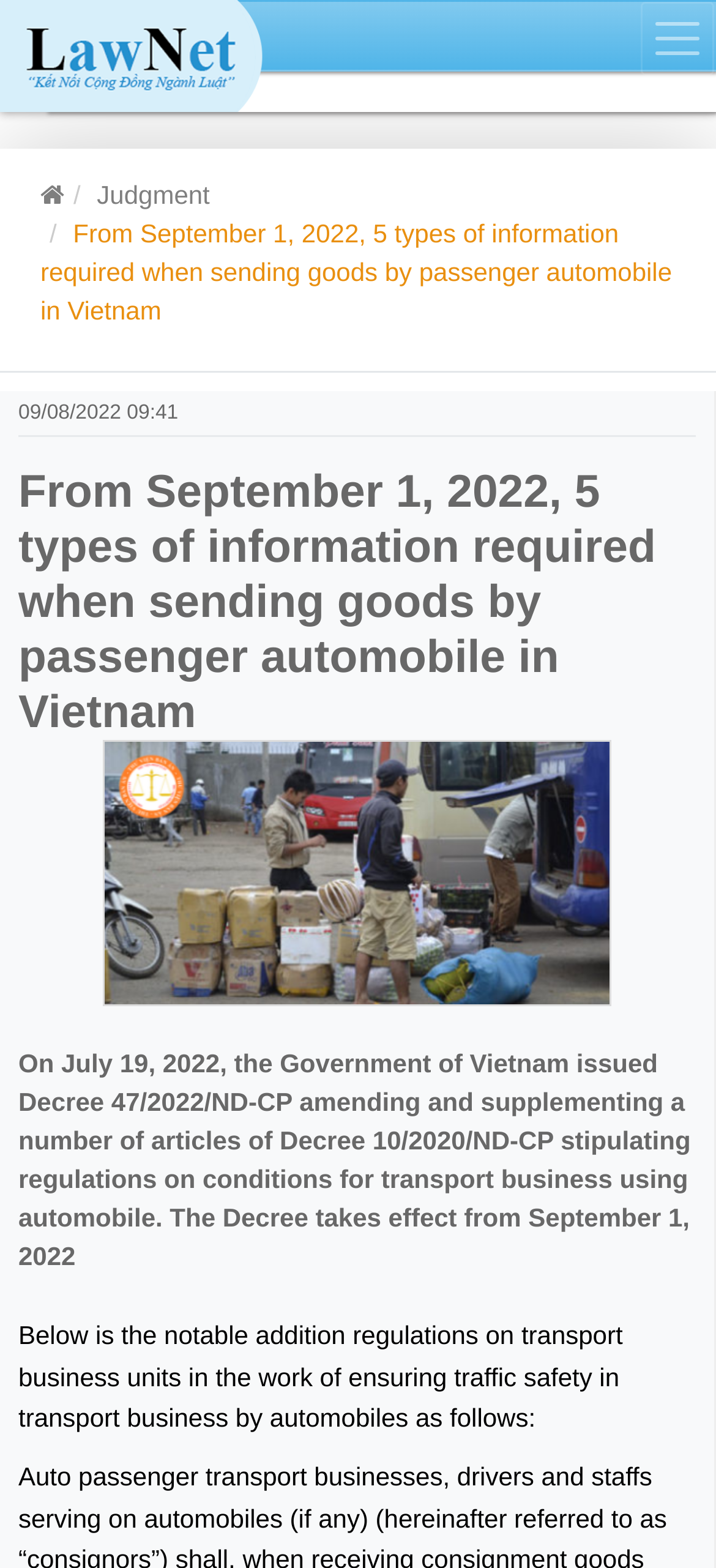Extract the primary header of the webpage and generate its text.

From September 1, 2022, 5 types of information required when sending goods by passenger automobile in Vietnam